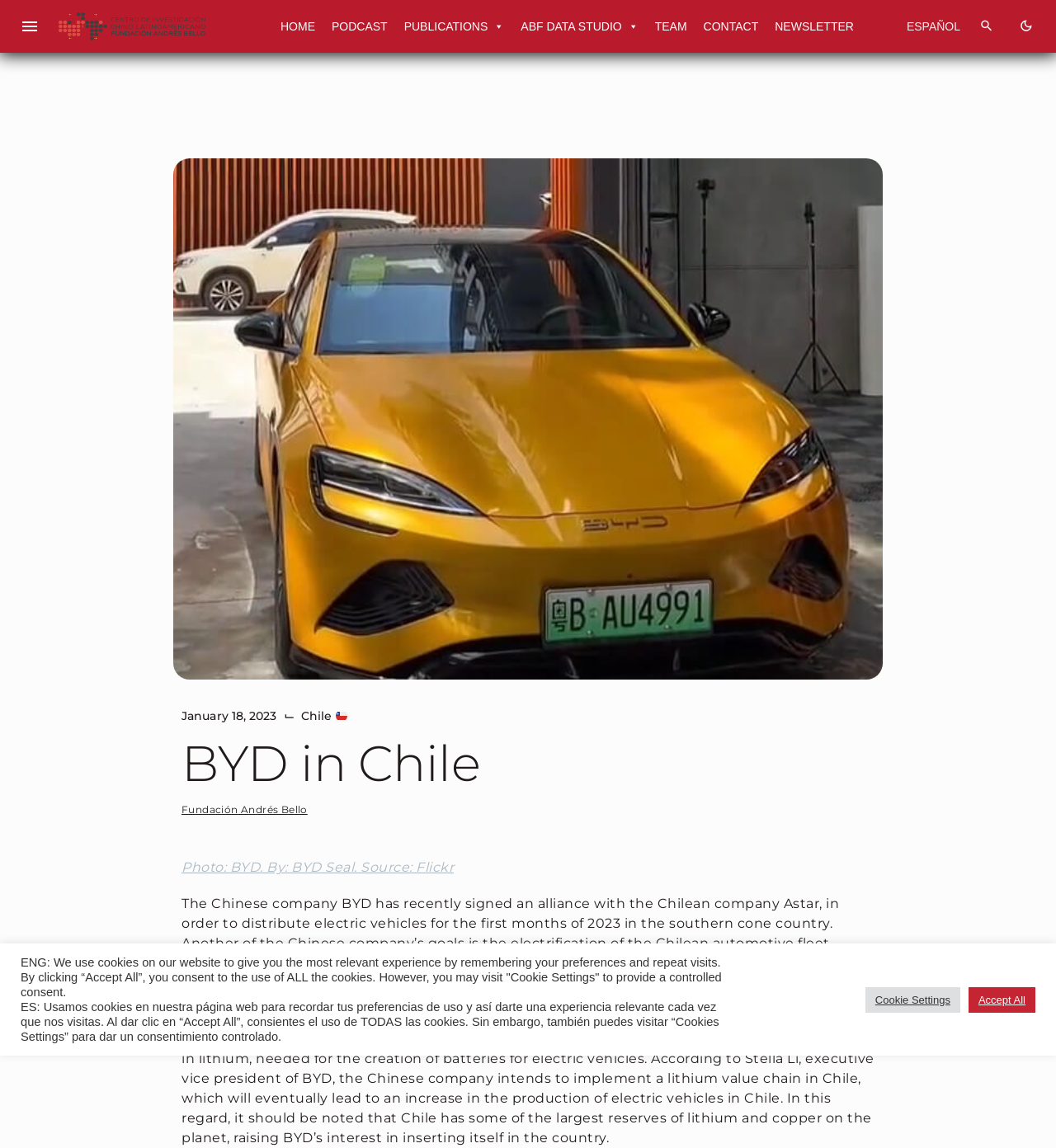Specify the bounding box coordinates of the element's region that should be clicked to achieve the following instruction: "Click the menu button". The bounding box coordinates consist of four float numbers between 0 and 1, in the format [left, top, right, bottom].

[0.009, 0.006, 0.047, 0.04]